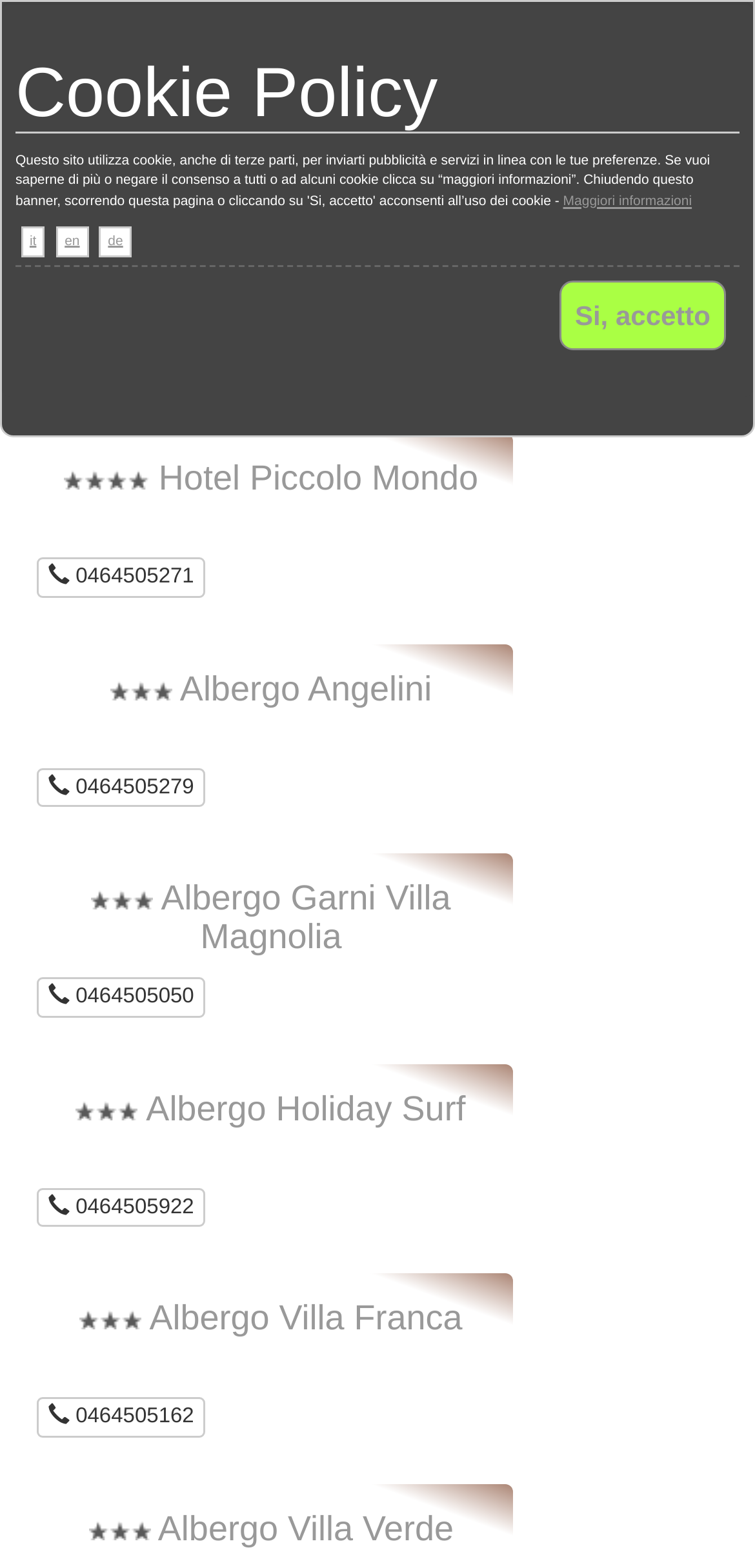Please identify the bounding box coordinates for the region that you need to click to follow this instruction: "Click the link to Albergo Villa Franca".

[0.198, 0.828, 0.613, 0.853]